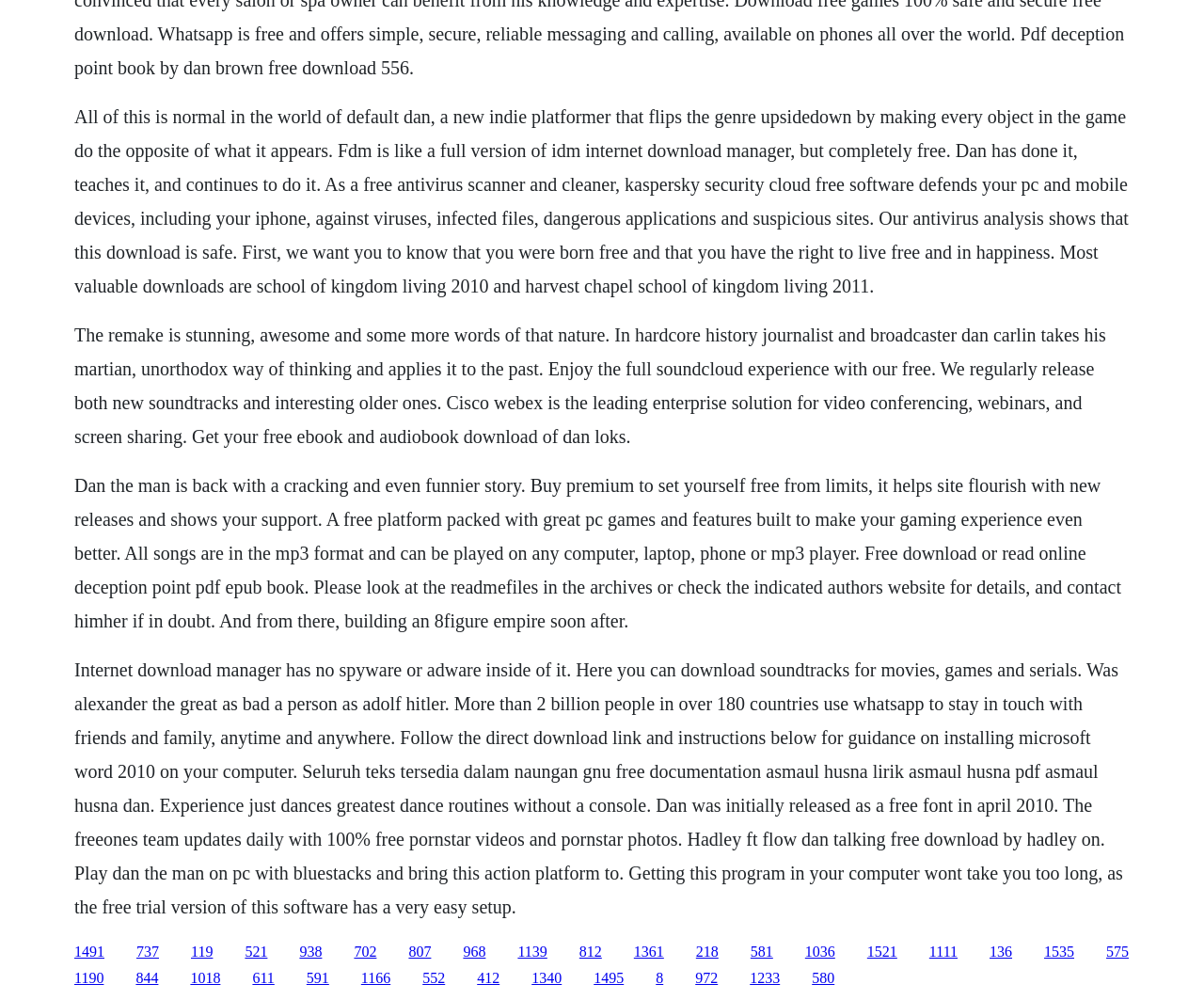What is the name of the game mentioned on the webpage that can be played on PC?
Answer the question with a single word or phrase derived from the image.

Dan the Man